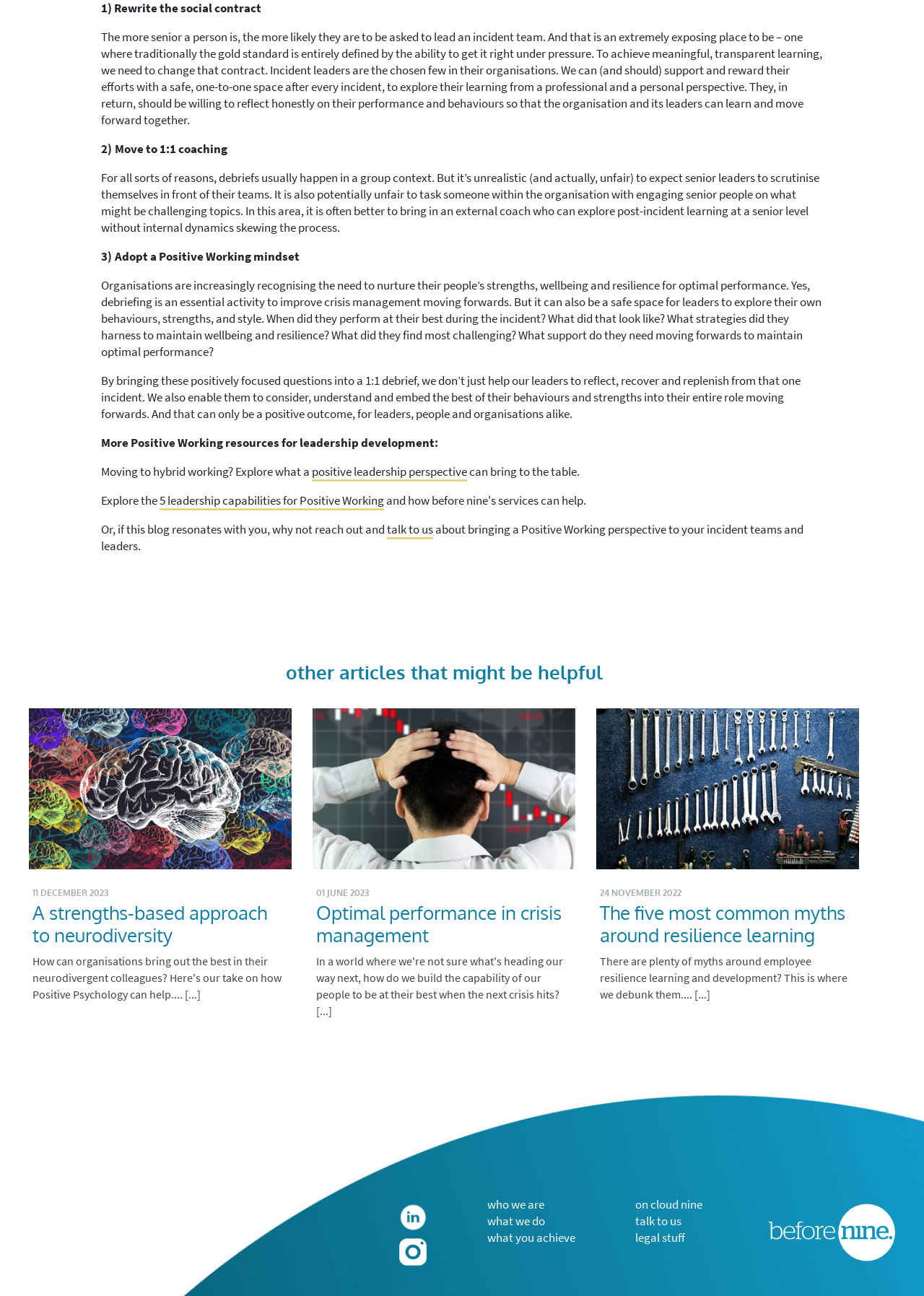Give the bounding box coordinates for the element described by: "alt="Linkedin"".

[0.432, 0.932, 0.461, 0.944]